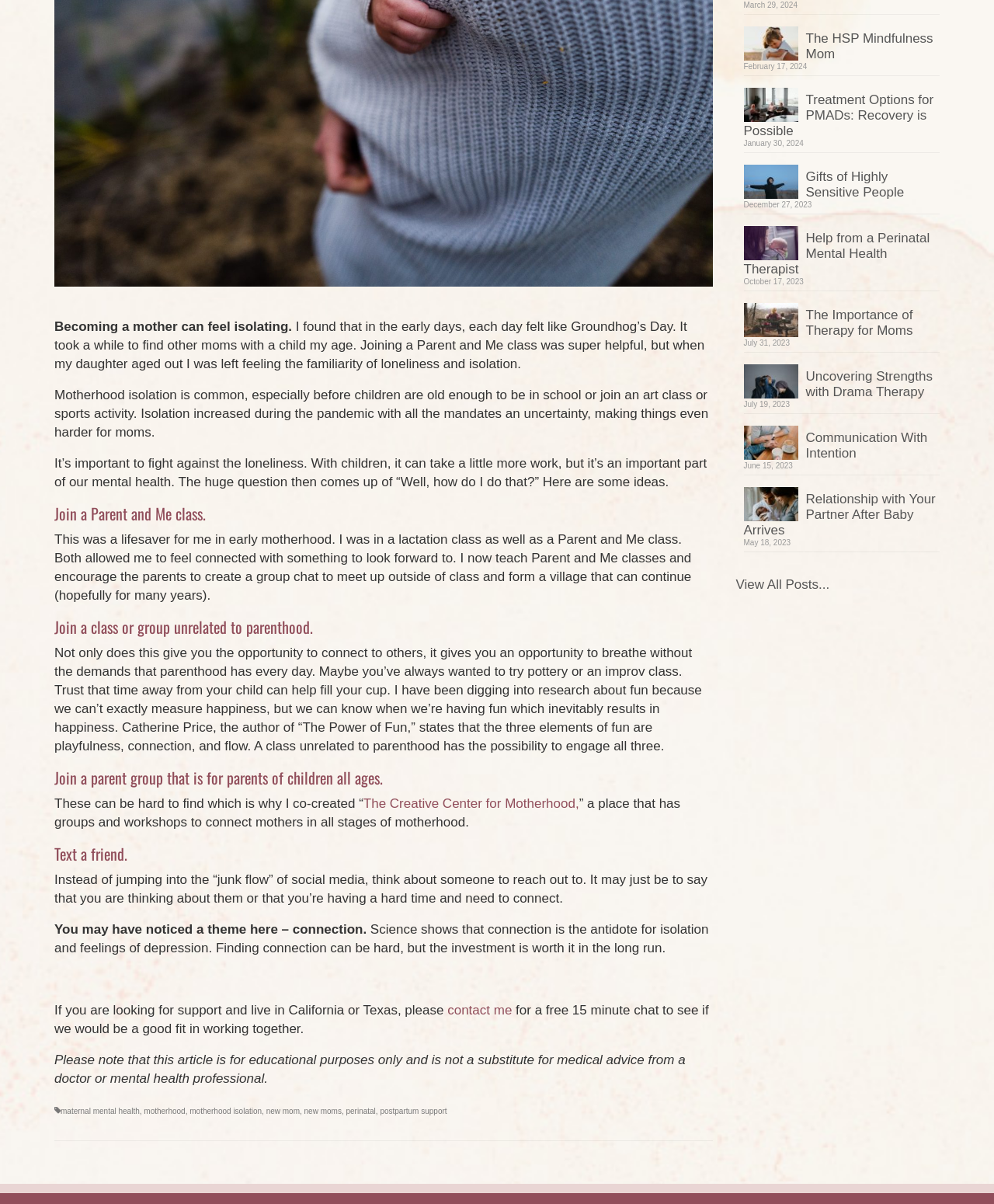Predict the bounding box of the UI element based on the description: "the latest page". The coordinates should be four float numbers between 0 and 1, formatted as [left, top, right, bottom].

None